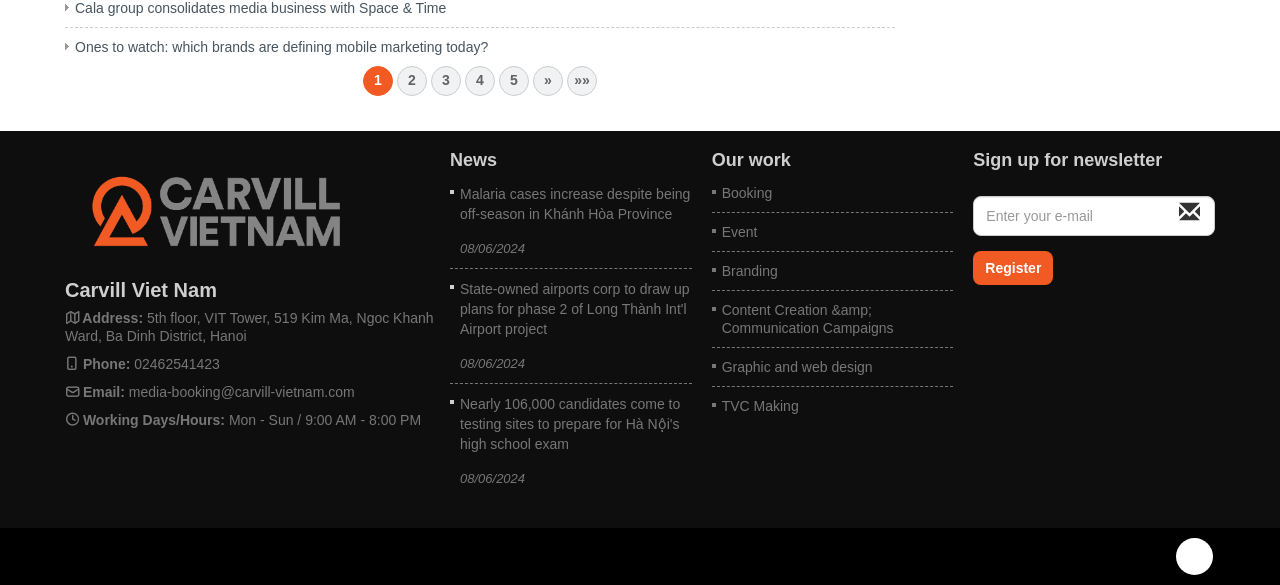Find the bounding box coordinates for the HTML element specified by: "Customer Showcase".

None